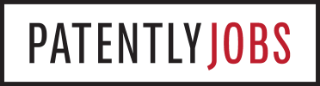What is the purpose of the Patently-O website?
Using the image, respond with a single word or phrase.

job listings and information